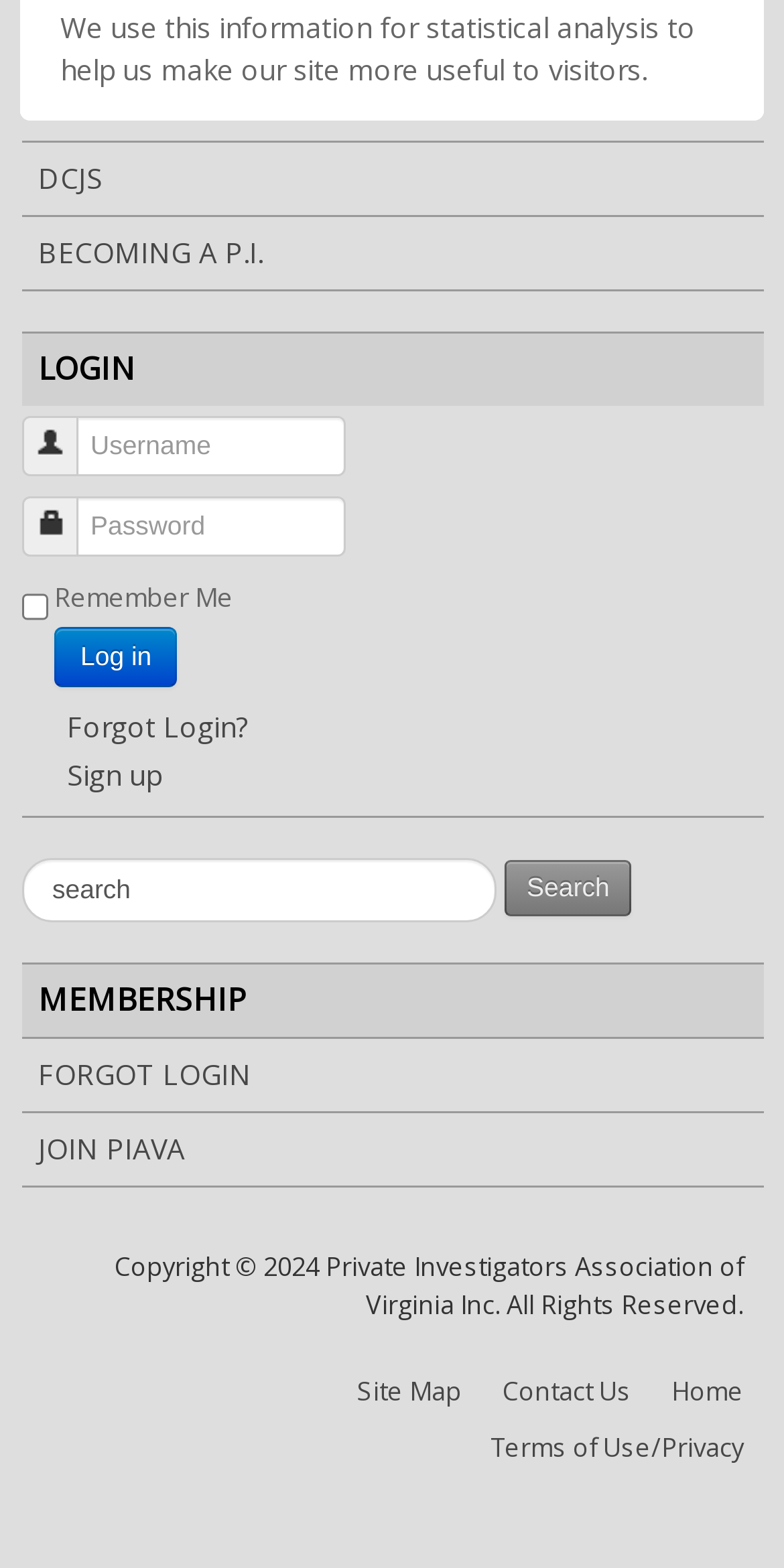Could you indicate the bounding box coordinates of the region to click in order to complete this instruction: "log in".

[0.069, 0.399, 0.227, 0.438]